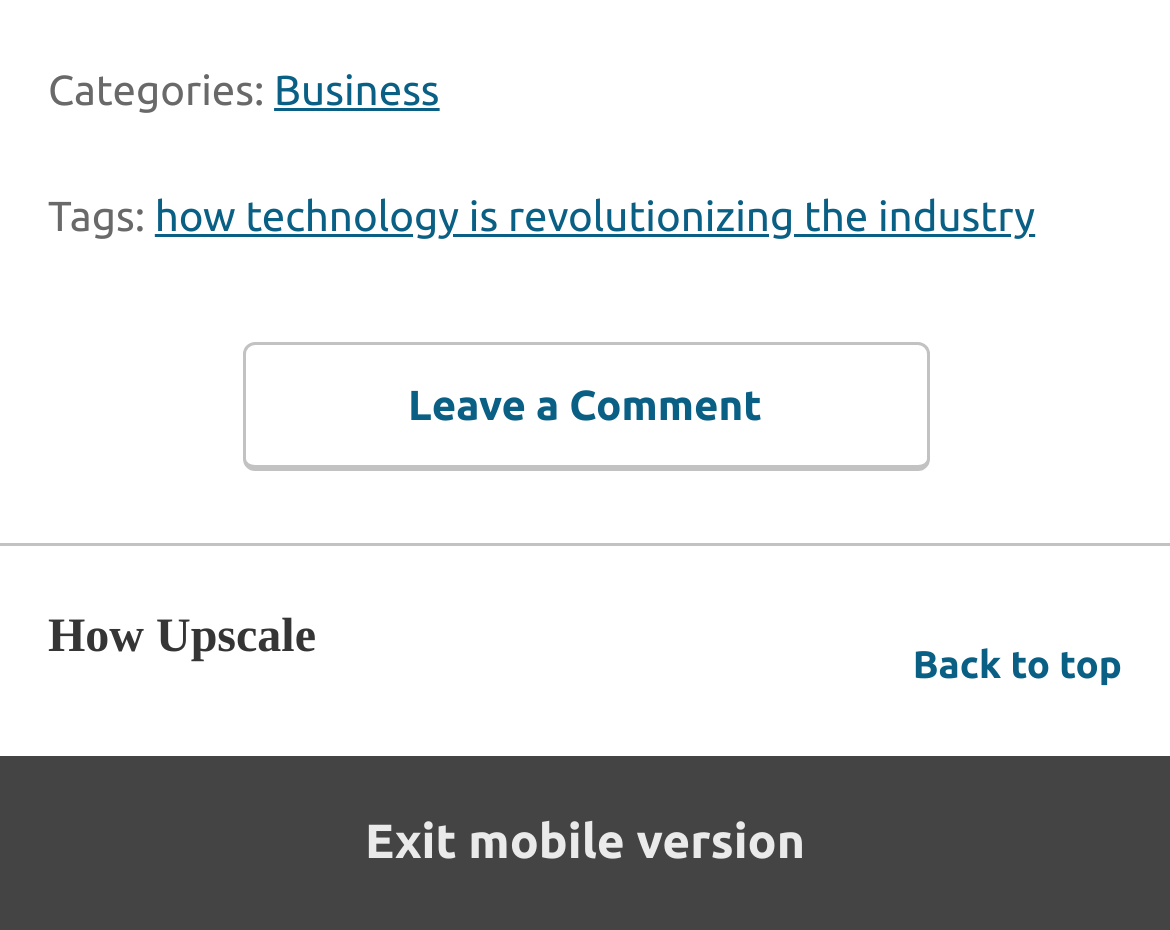How many links are there in the footer section?
Respond to the question with a well-detailed and thorough answer.

I found the number of links in the footer section by counting the links under the 'FooterAsNonLandmark' element, which includes links 'Business', 'how technology is revolutionizing the industry', and 'Leave a Comment'.